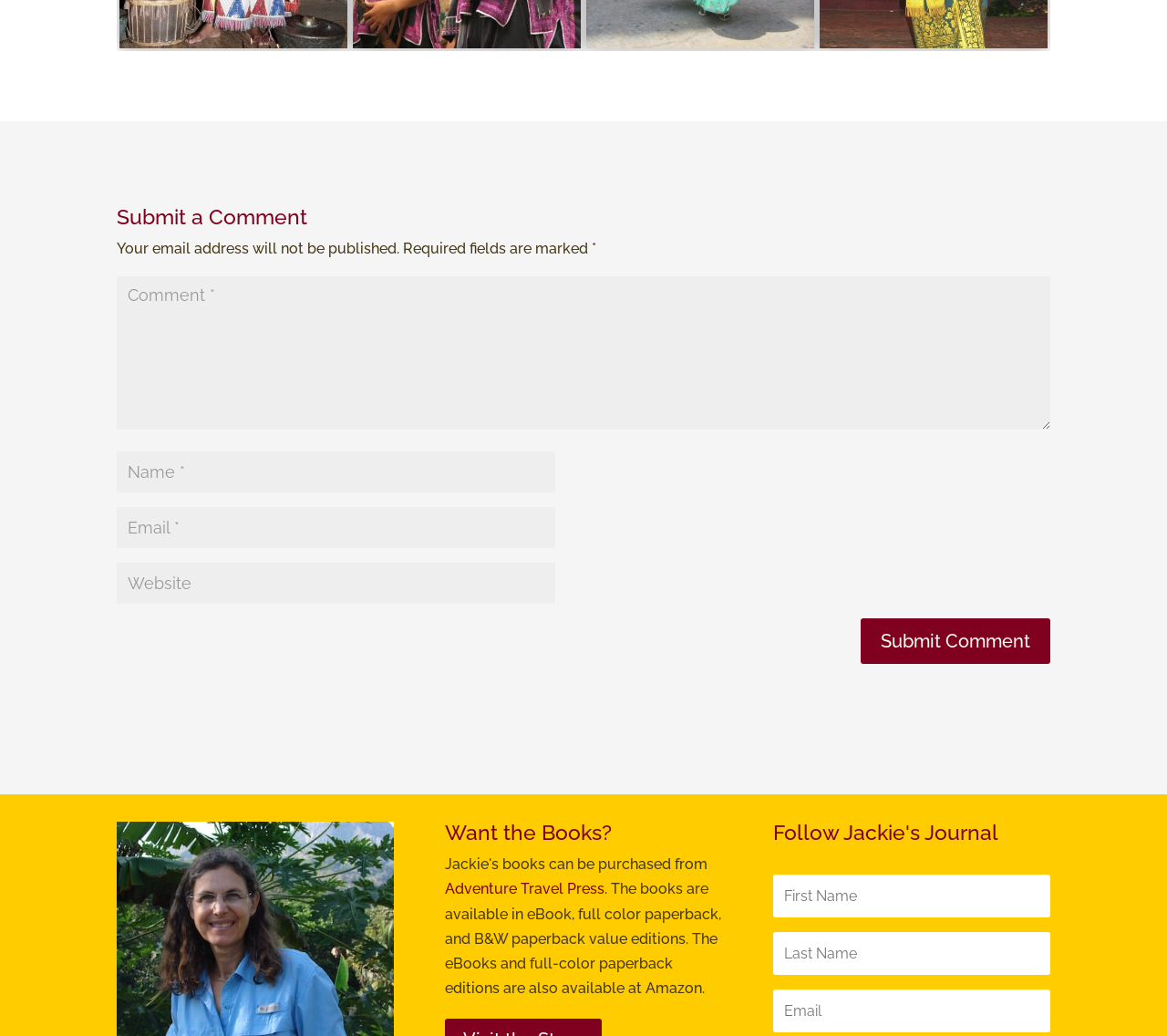Determine the bounding box coordinates of the clickable area required to perform the following instruction: "Submit a comment". The coordinates should be represented as four float numbers between 0 and 1: [left, top, right, bottom].

[0.738, 0.597, 0.9, 0.641]